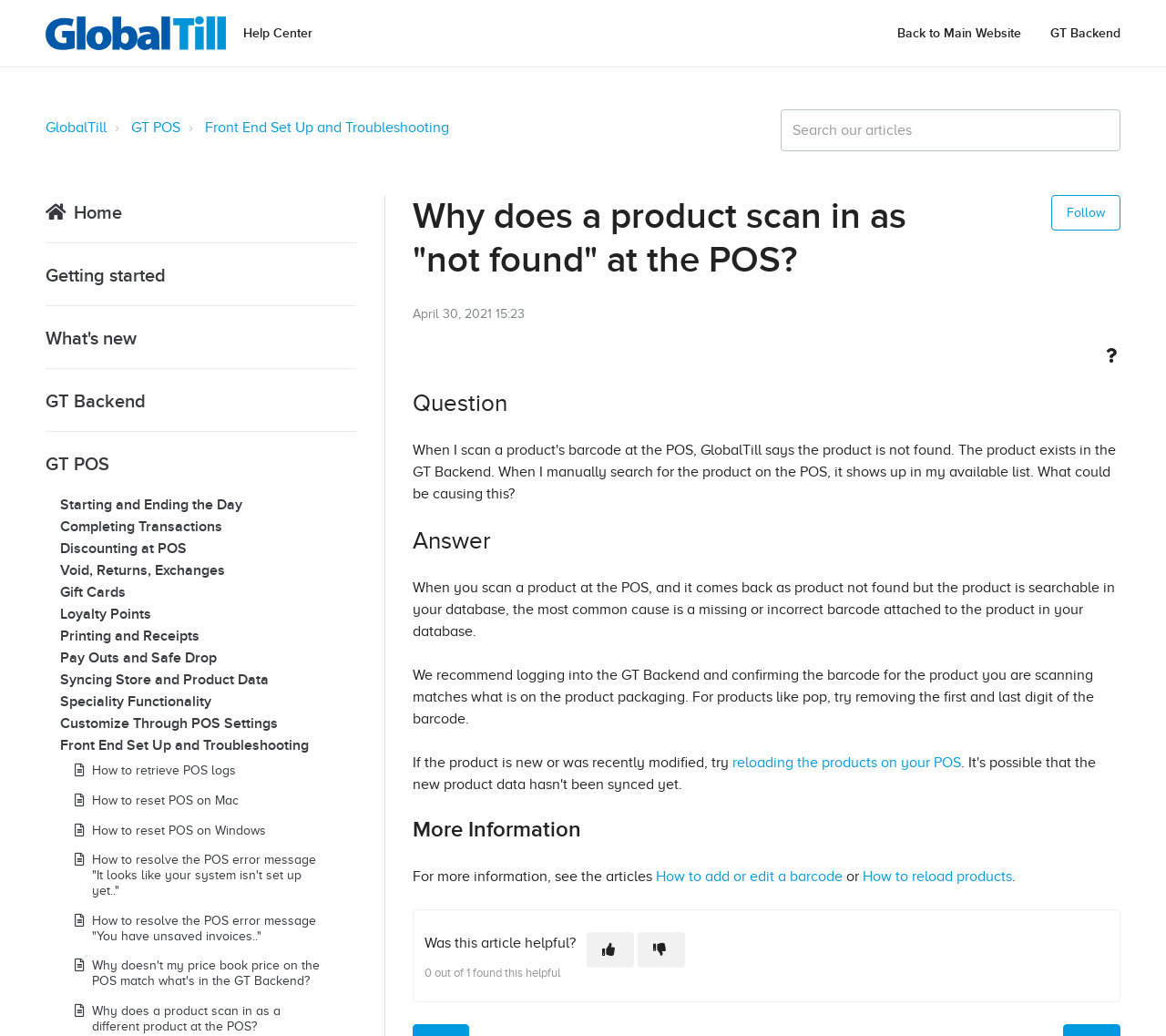What is the purpose of the search bar?
Please use the image to provide a one-word or short phrase answer.

To search for products